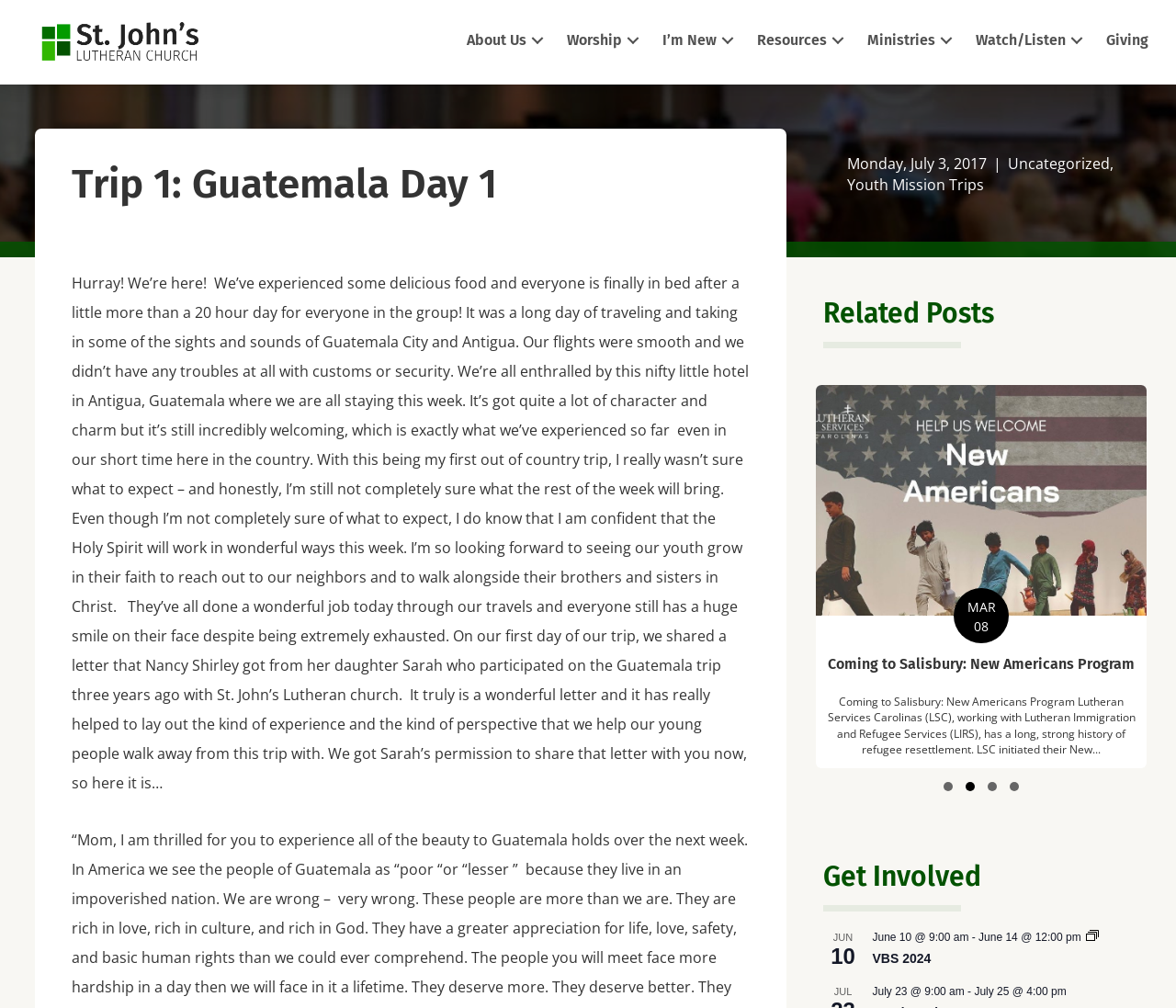Extract the bounding box coordinates for the UI element described as: "About Us".

[0.389, 0.02, 0.474, 0.06]